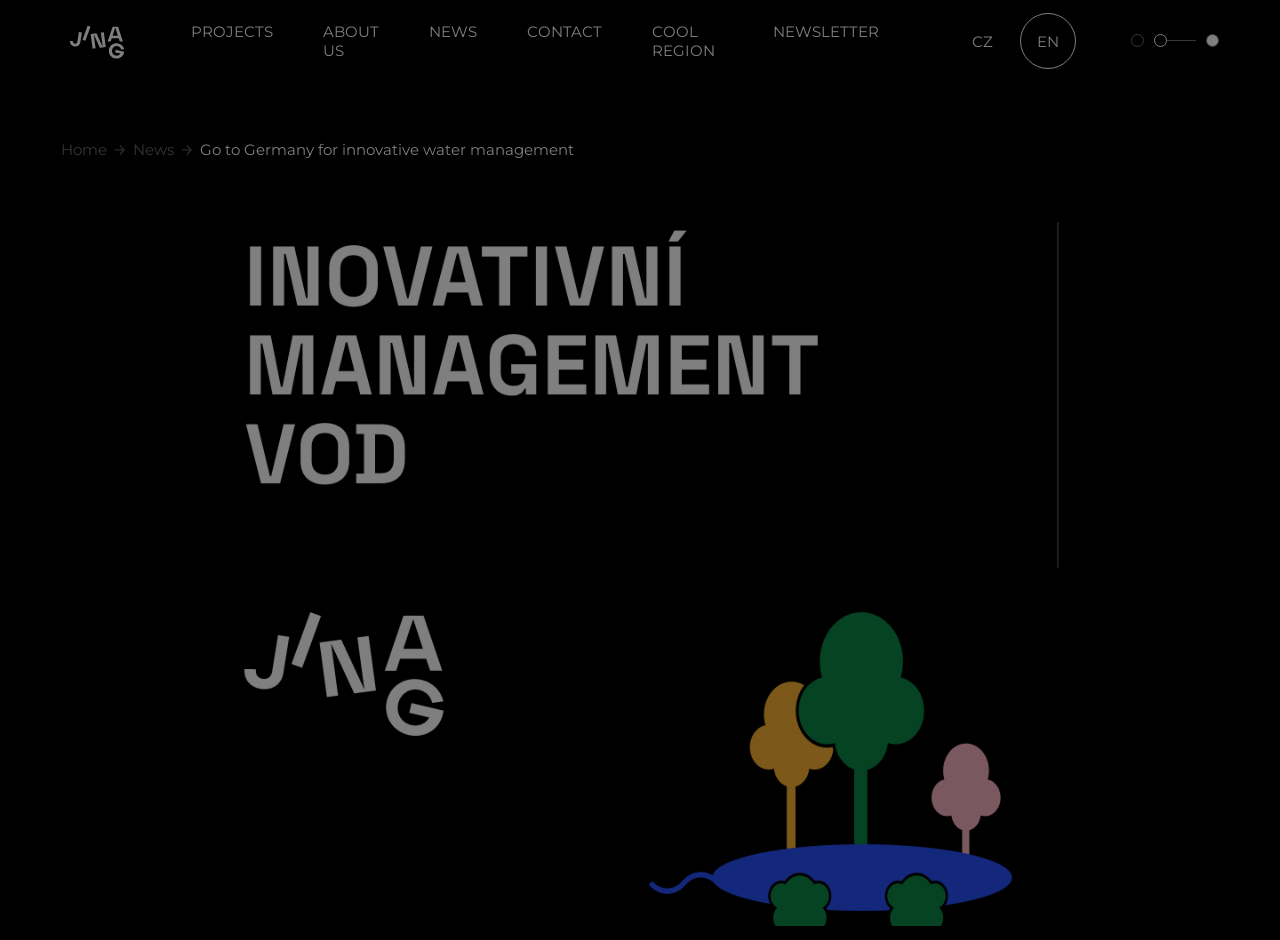How many navigation links are at the top of the webpage?
Ensure your answer is thorough and detailed.

I found the answer by counting the number of links at the top of the webpage, which are 'PROJECTS', 'ABOUT US', 'NEWS', 'CONTACT', 'COOL REGION', 'NEWSLETTER', and language selection links.